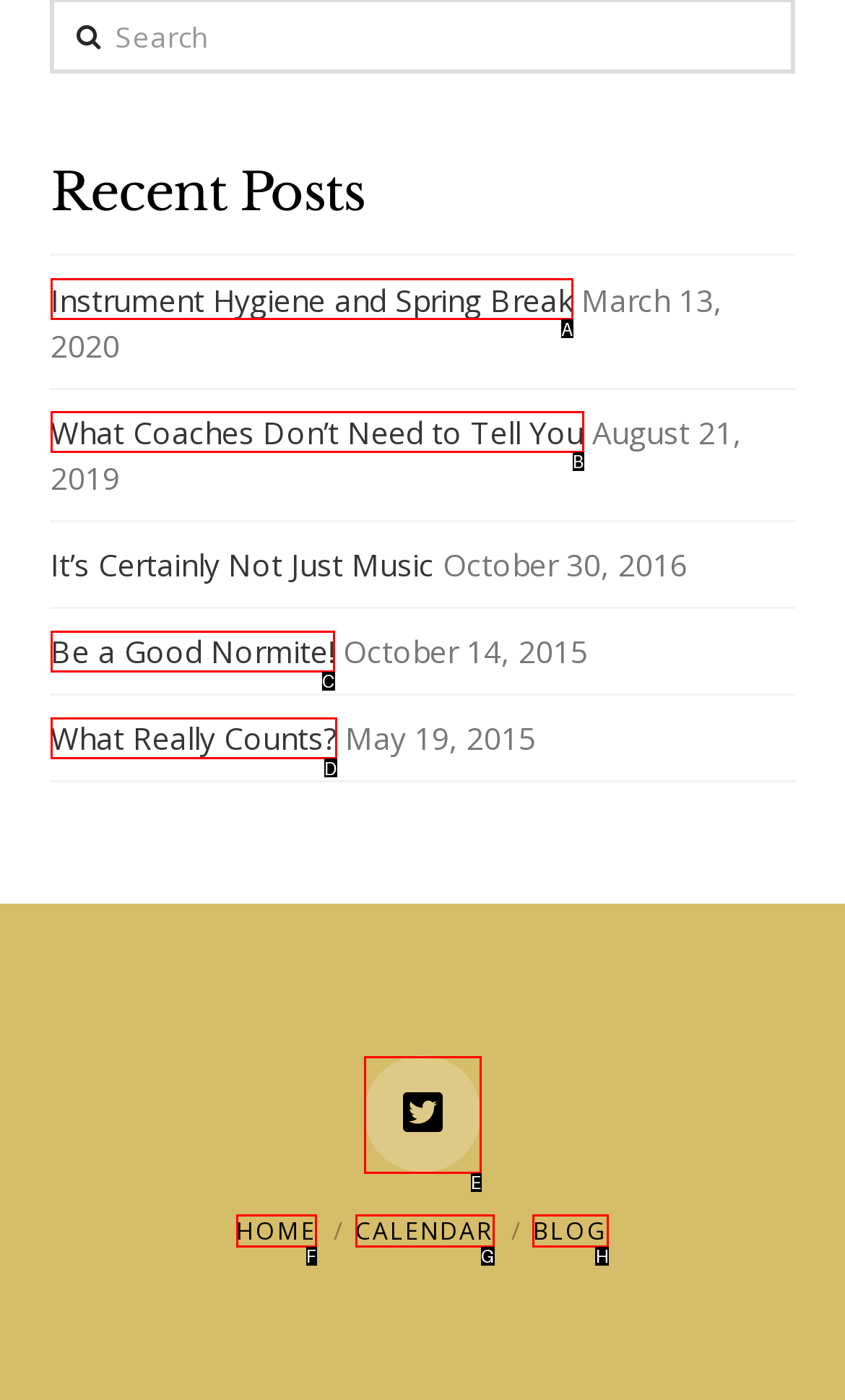Determine which option fits the element description: Instrument Hygiene and Spring Break
Answer with the option’s letter directly.

A